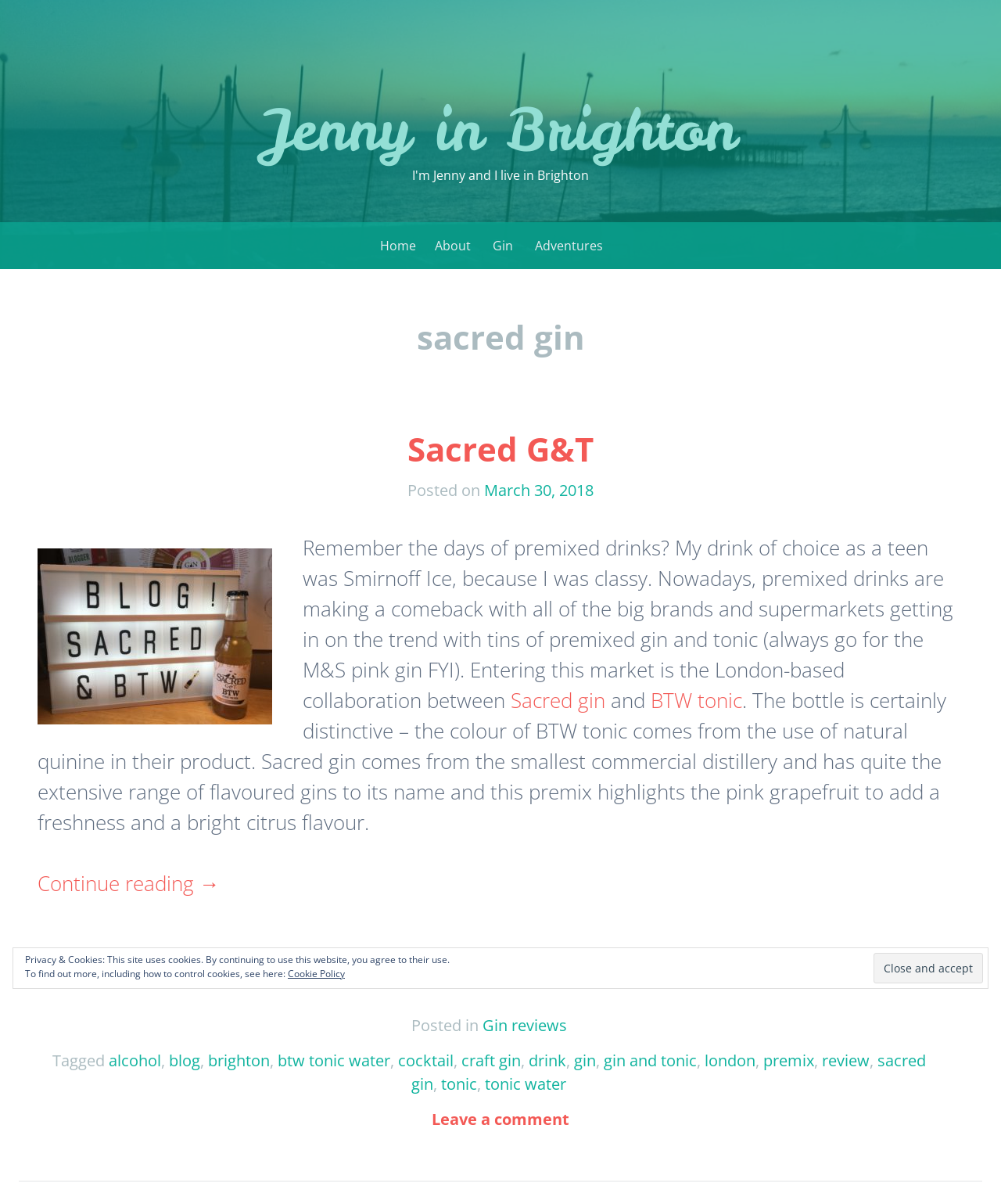Give a one-word or short phrase answer to this question: 
What is the flavor of the gin being reviewed?

Pink grapefruit